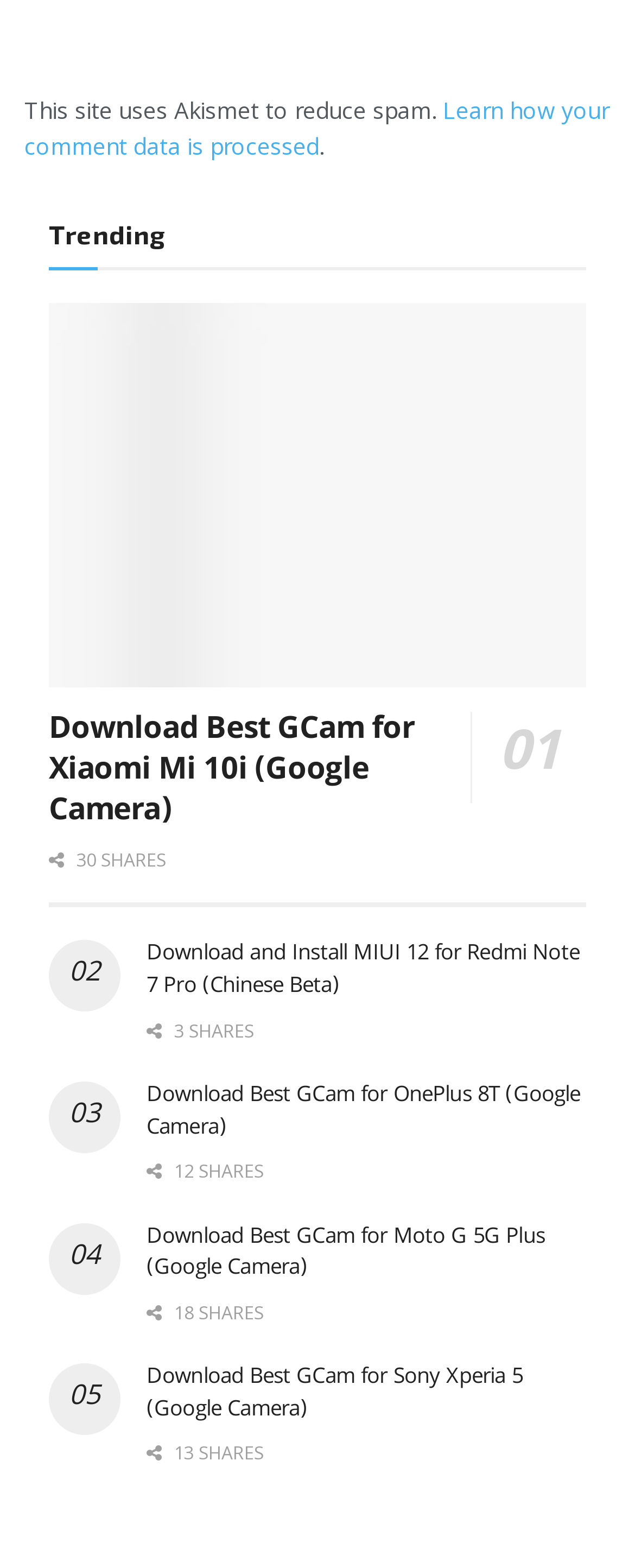Please answer the following question using a single word or phrase: 
How many shares does the article 'Best GCam for Xiaomi Mi 10i' have?

30